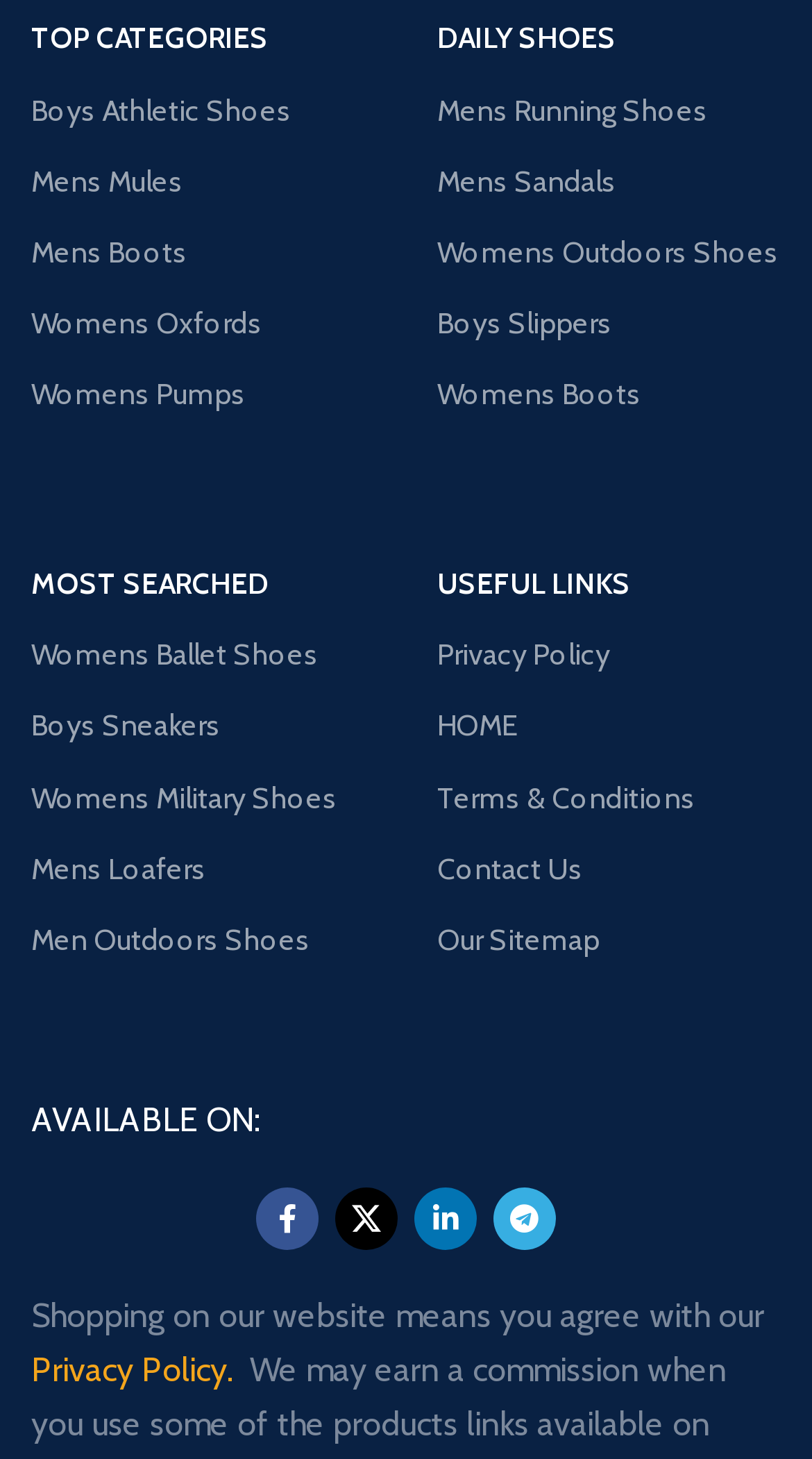Find the bounding box coordinates of the area to click in order to follow the instruction: "Read Terms & Conditions".

[0.538, 0.522, 0.962, 0.571]